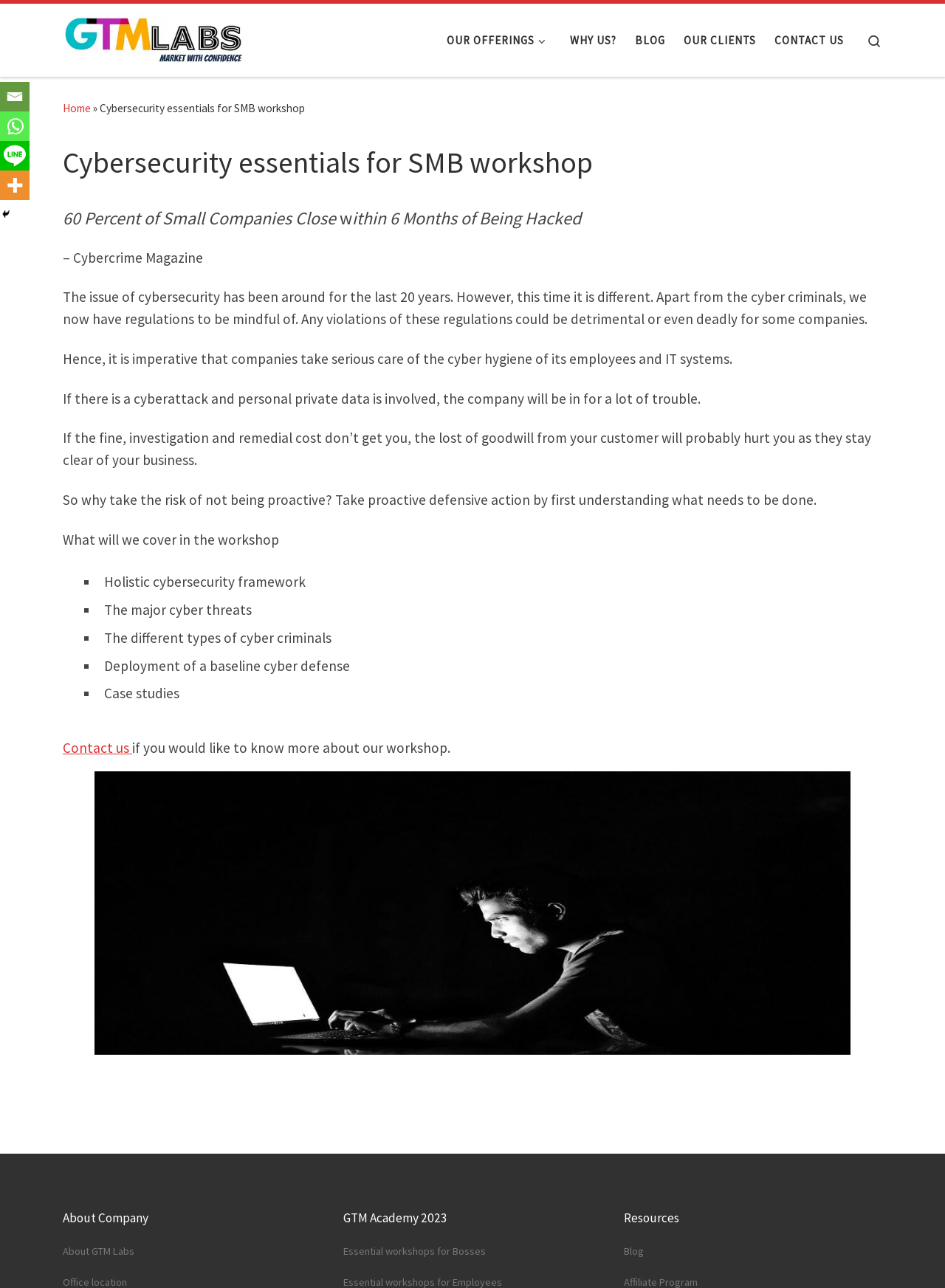Analyze the image and provide a detailed answer to the question: What is the purpose of the workshop mentioned on the webpage?

The workshop aims to educate participants on the importance of cybersecurity and provide them with a holistic framework to understand and deploy baseline cyber defense, as well as discuss major cyber threats and case studies.